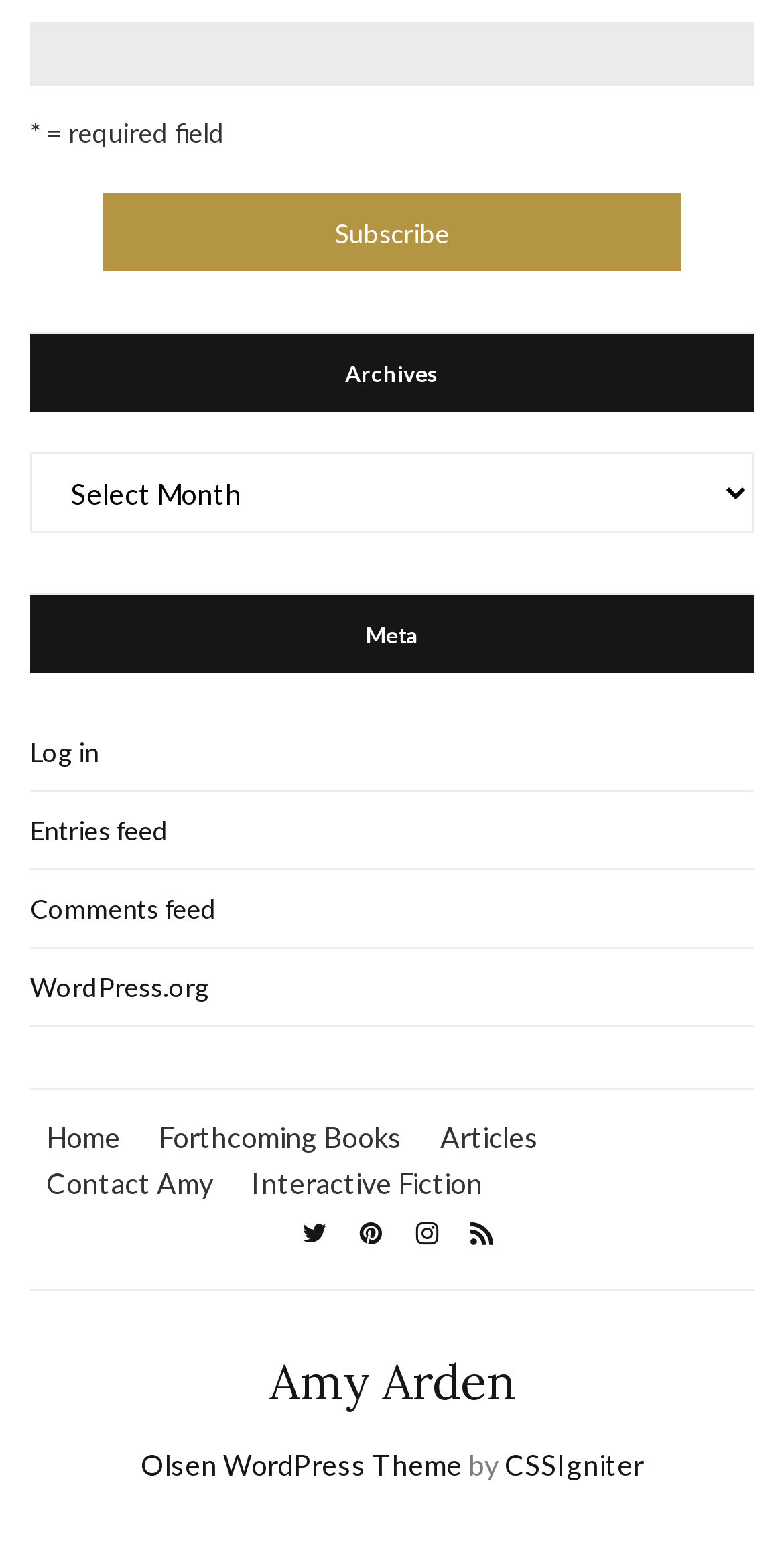Provide the bounding box coordinates of the UI element that matches the description: "parent_node: Last Name name="mc_mv_LNAME"".

[0.038, 0.014, 0.962, 0.055]